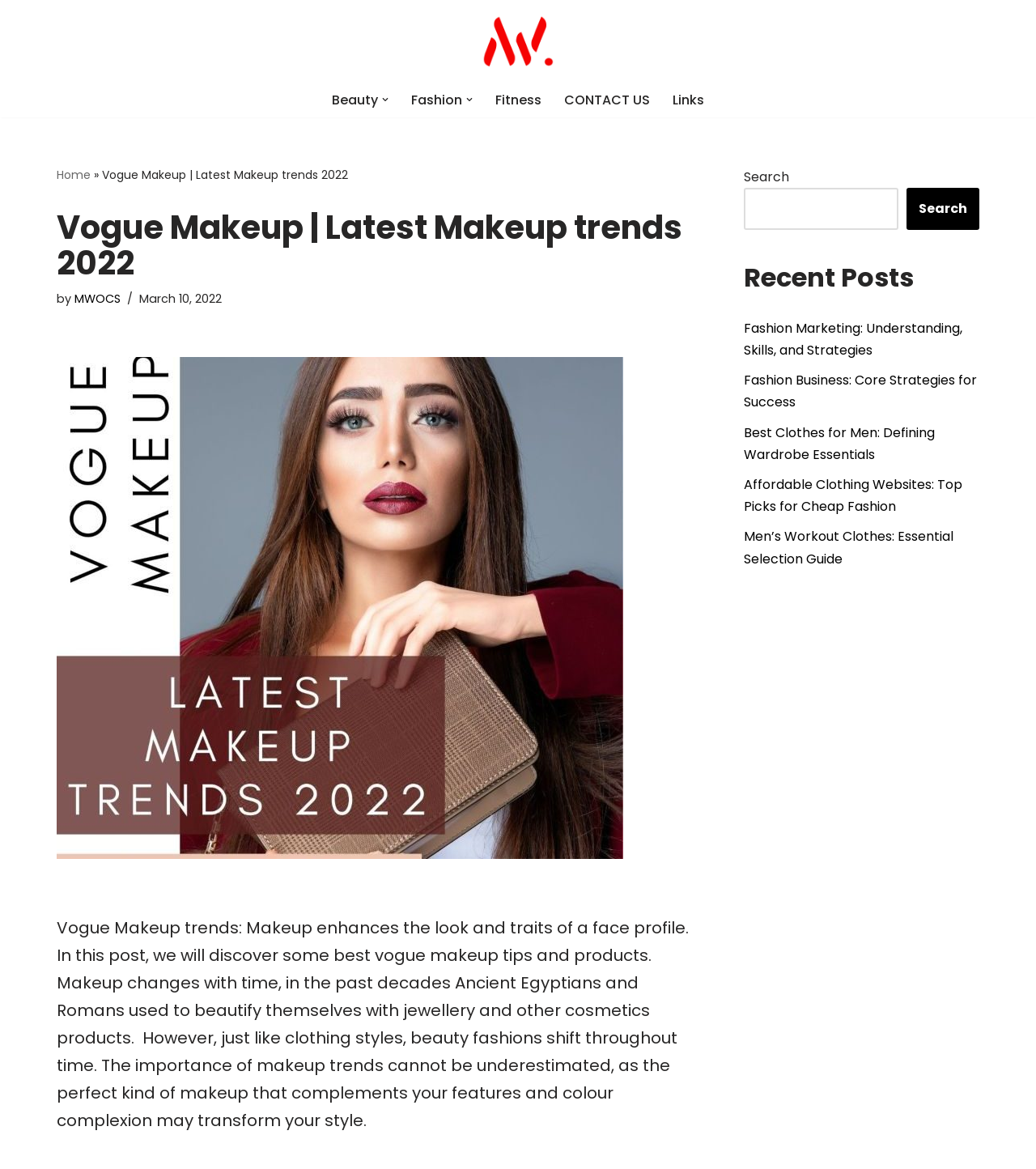Determine the bounding box coordinates for the UI element described. Format the coordinates as (top-left x, top-left y, bottom-right x, bottom-right y) and ensure all values are between 0 and 1. Element description: Skip to content

[0.0, 0.022, 0.023, 0.036]